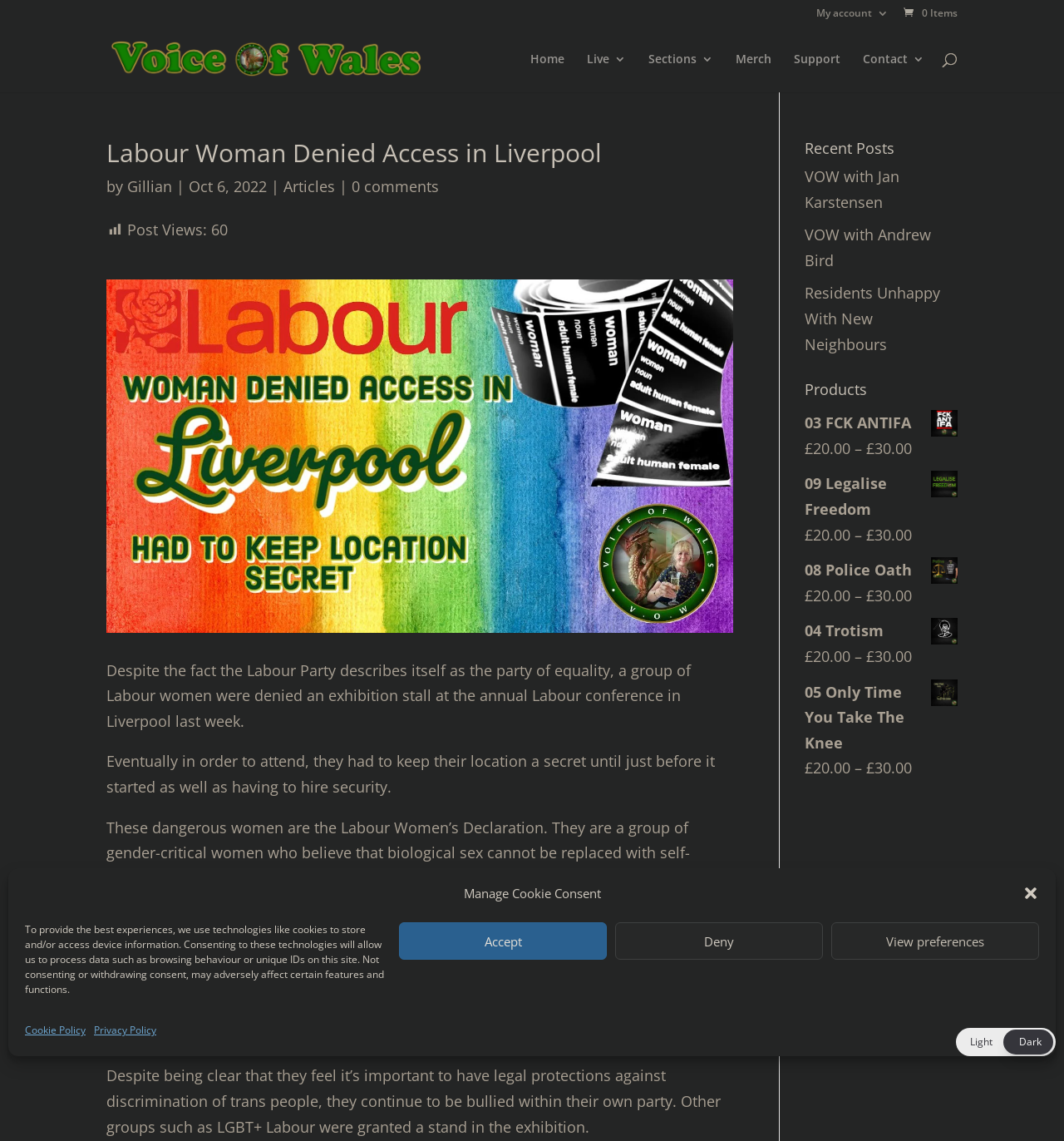Identify the bounding box coordinates for the UI element mentioned here: "name="s" placeholder="Search …" title="Search for:"". Provide the coordinates as four float values between 0 and 1, i.e., [left, top, right, bottom].

[0.157, 0.022, 0.877, 0.024]